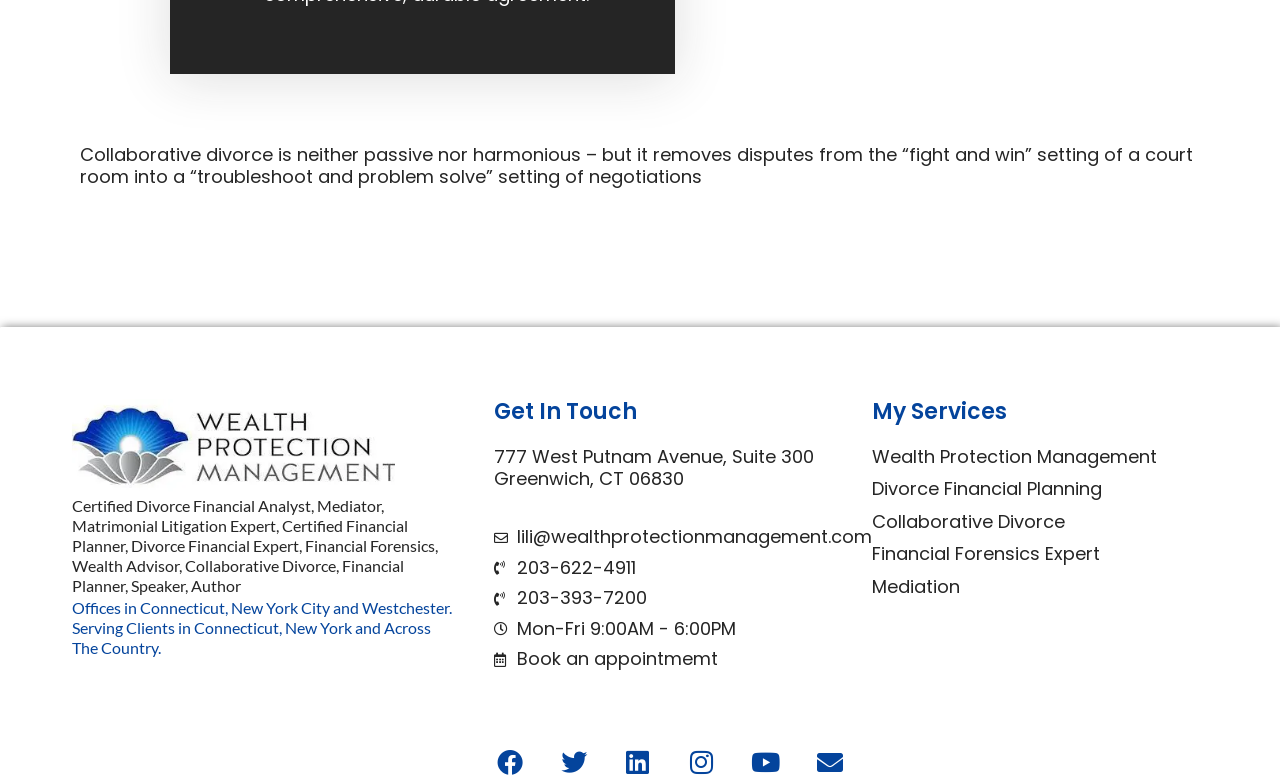What is the city of the office?
Please provide a detailed answer to the question.

The city of the office can be found in the StaticText element with the text 'Greenwich, CT 06830', which is located below the 'Get In Touch' heading.